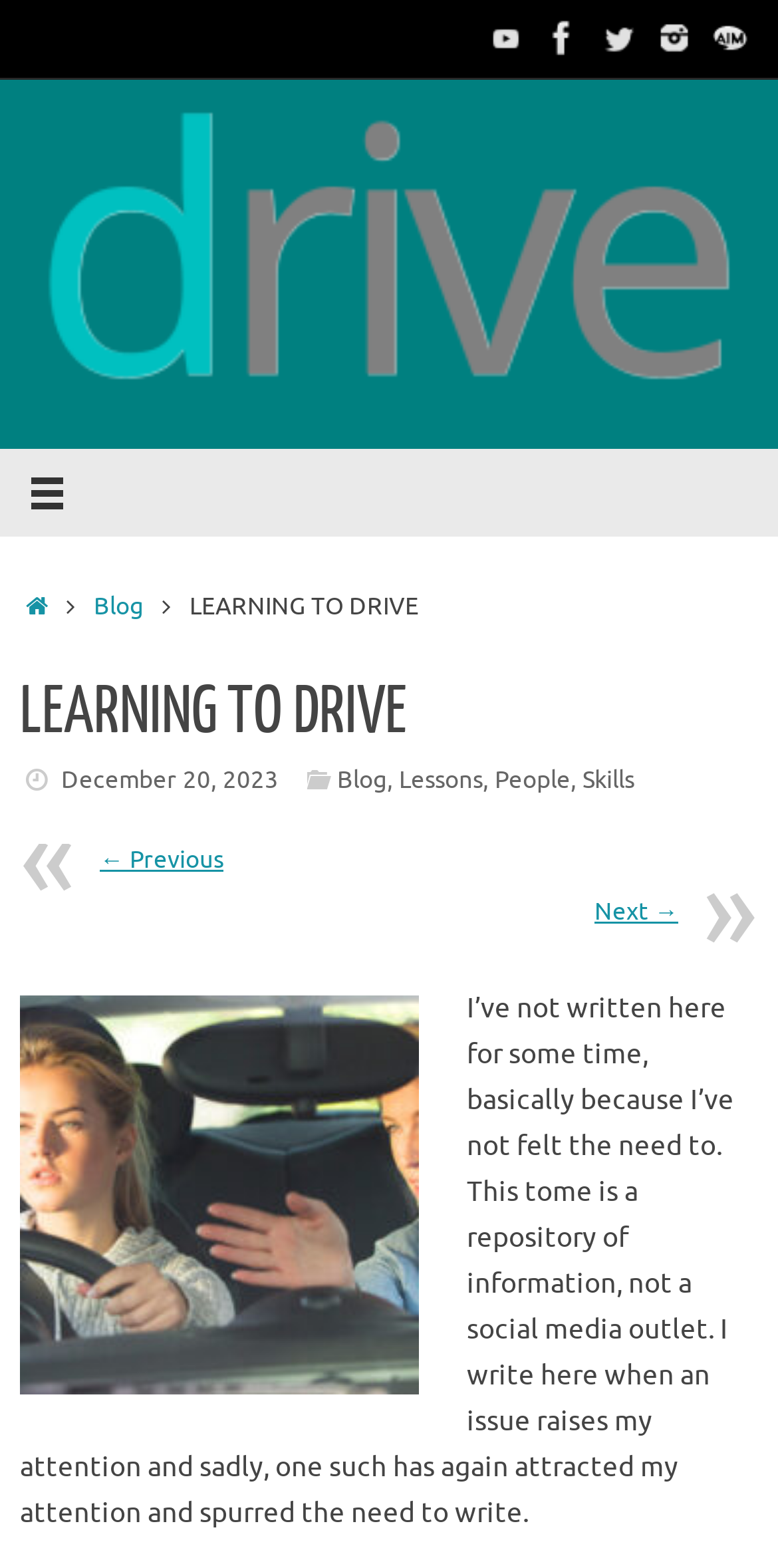Can you extract the primary headline text from the webpage?

LEARNING TO DRIVE